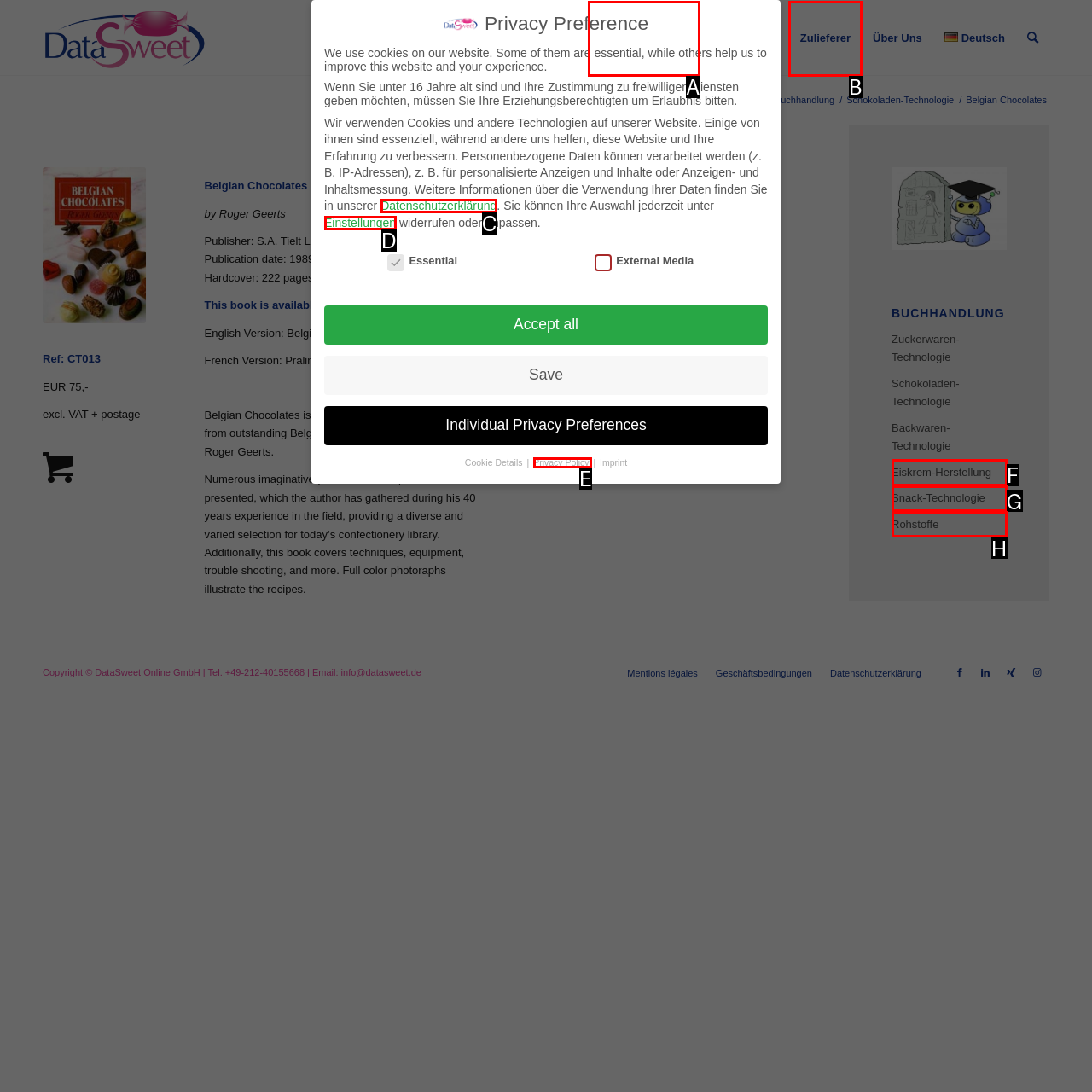Match the HTML element to the description: Add to Cart View cart. Respond with the letter of the correct option directly.

None